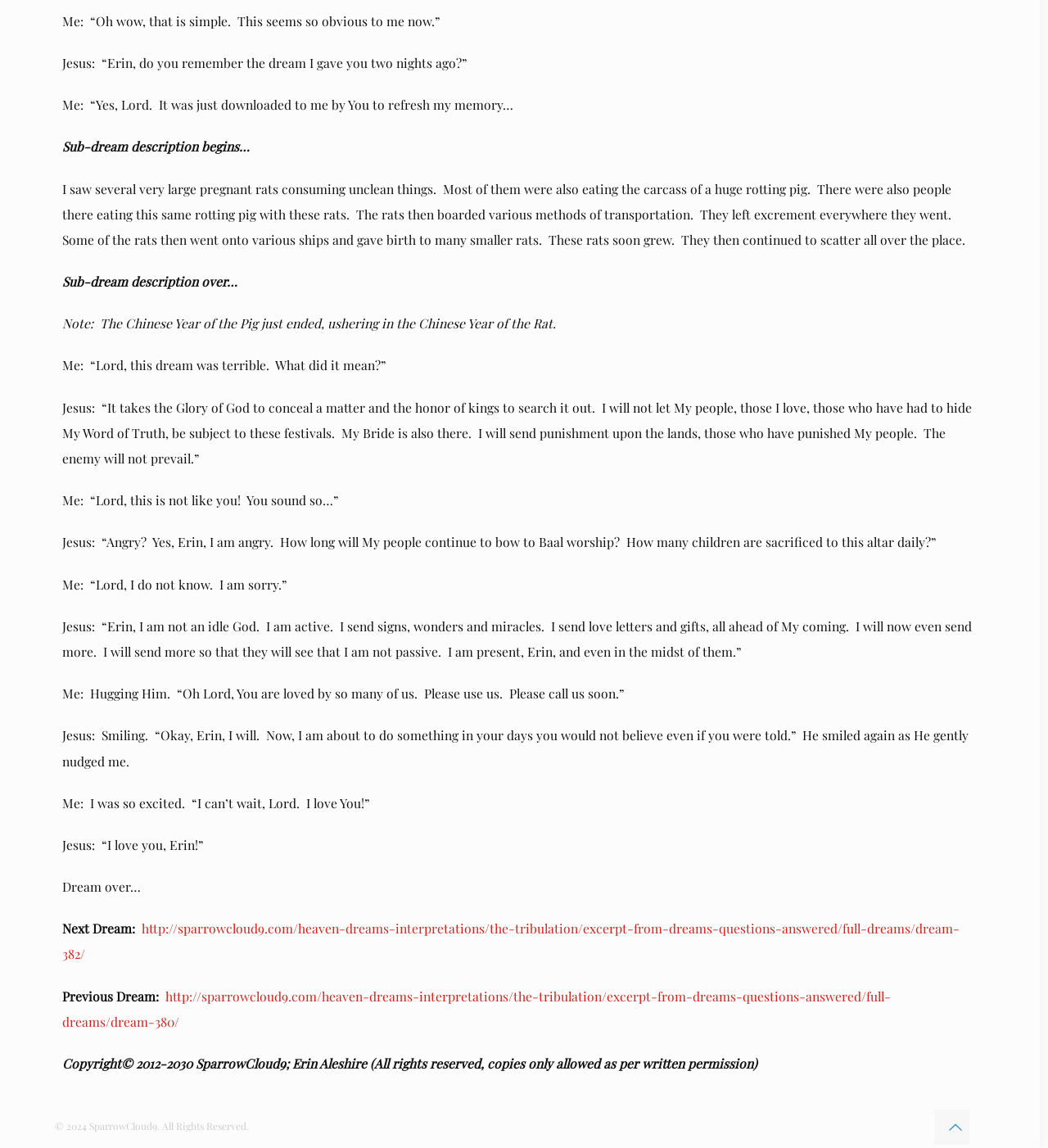What is the purpose of the links at the bottom of the page?
Refer to the image and provide a one-word or short phrase answer.

To navigate to other dreams